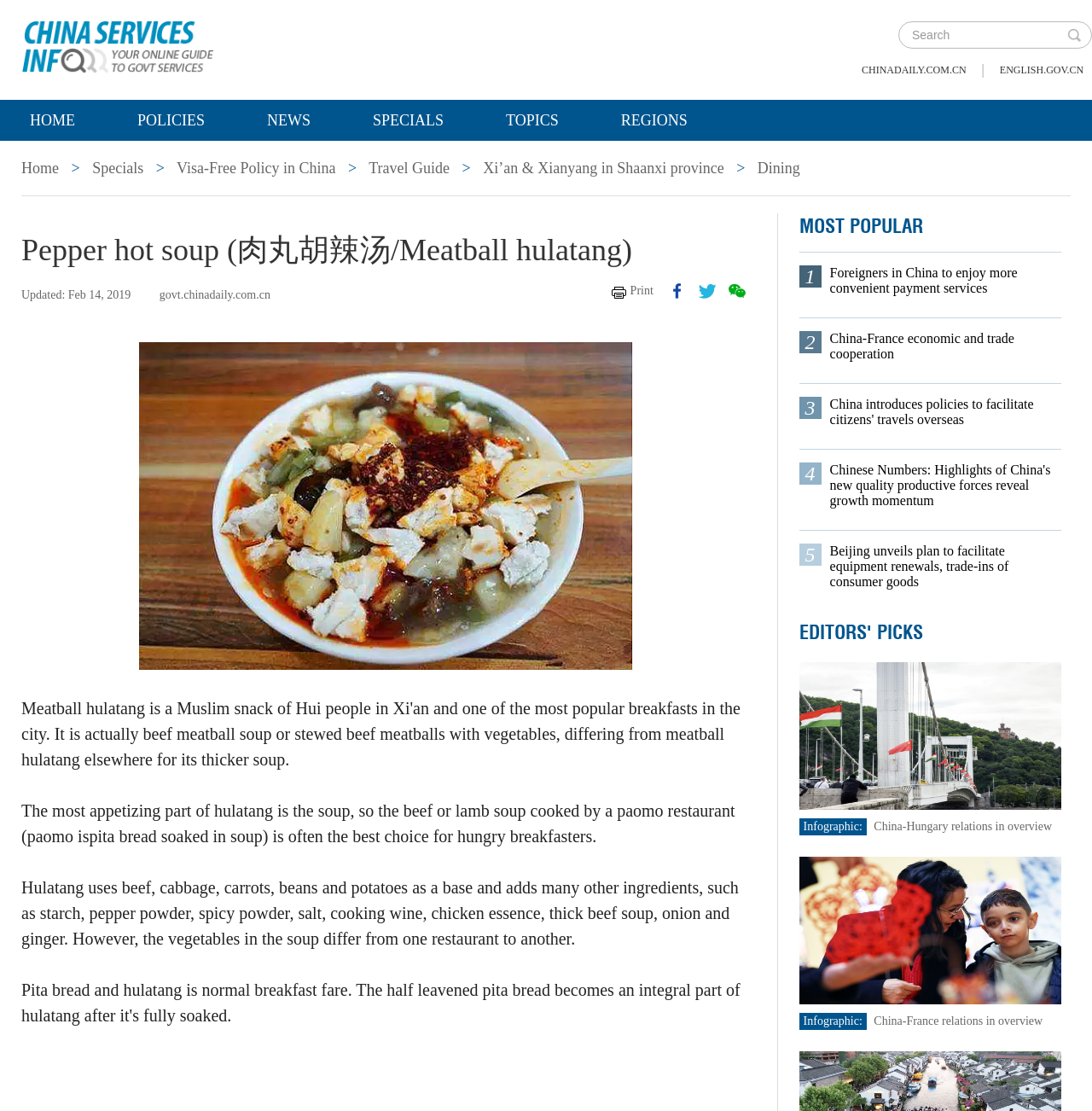Pinpoint the bounding box coordinates of the clickable element to carry out the following instruction: "Read about Visa-Free Policy in China."

[0.162, 0.144, 0.307, 0.159]